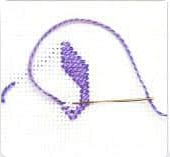What is the purpose of the needle?
Offer a detailed and exhaustive answer to the question.

A needle is threaded through the fabric, emphasizing the careful craftsmanship involved in this traditional whitework method, often used to create contrasting designs in embroidery.